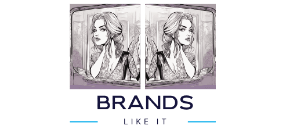What type of fashion styles does the site cater to?
Respond to the question with a single word or phrase according to the image.

Unique, trendy